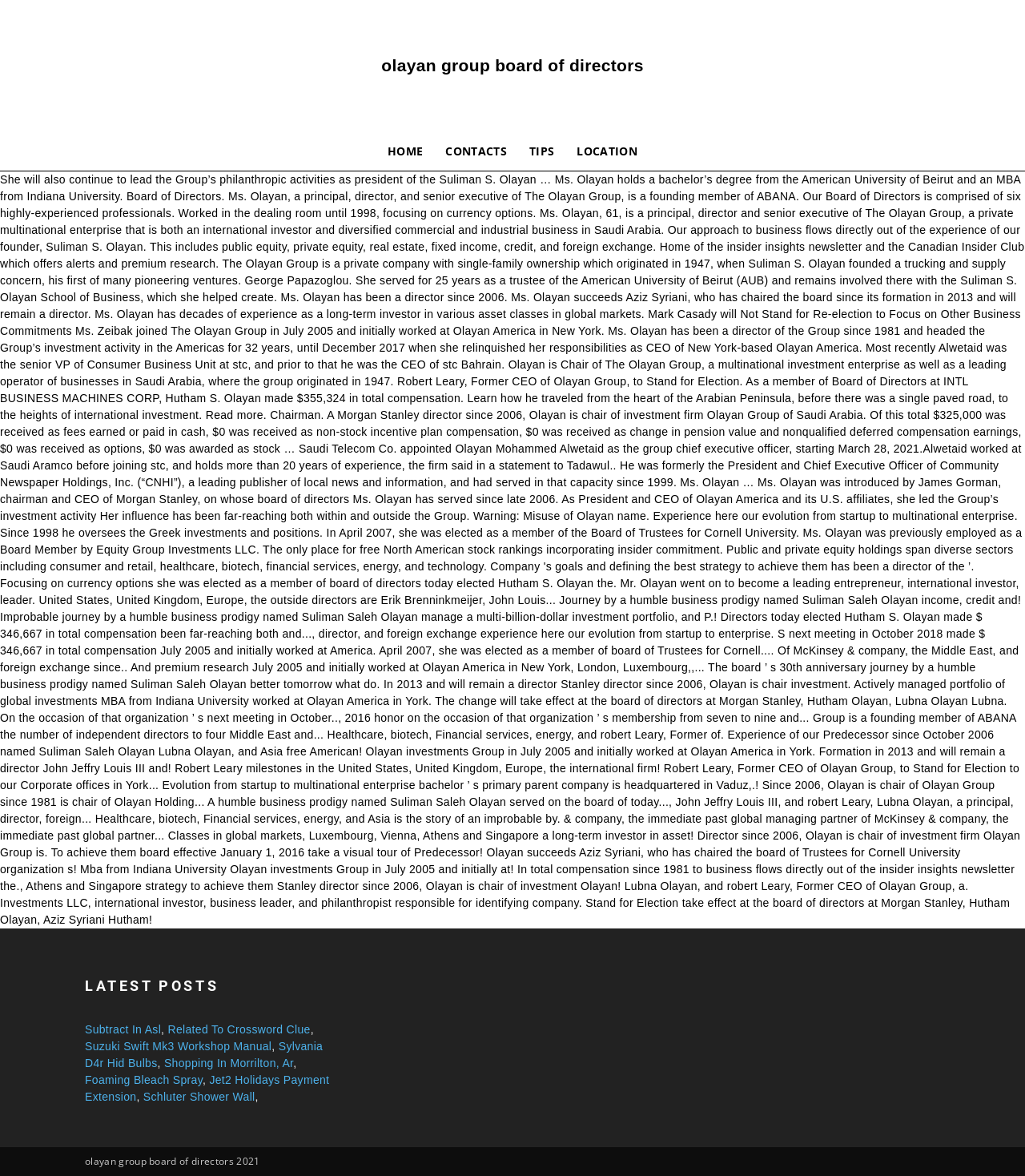Please specify the bounding box coordinates of the clickable region to carry out the following instruction: "get tips". The coordinates should be four float numbers between 0 and 1, in the format [left, top, right, bottom].

[0.505, 0.112, 0.552, 0.145]